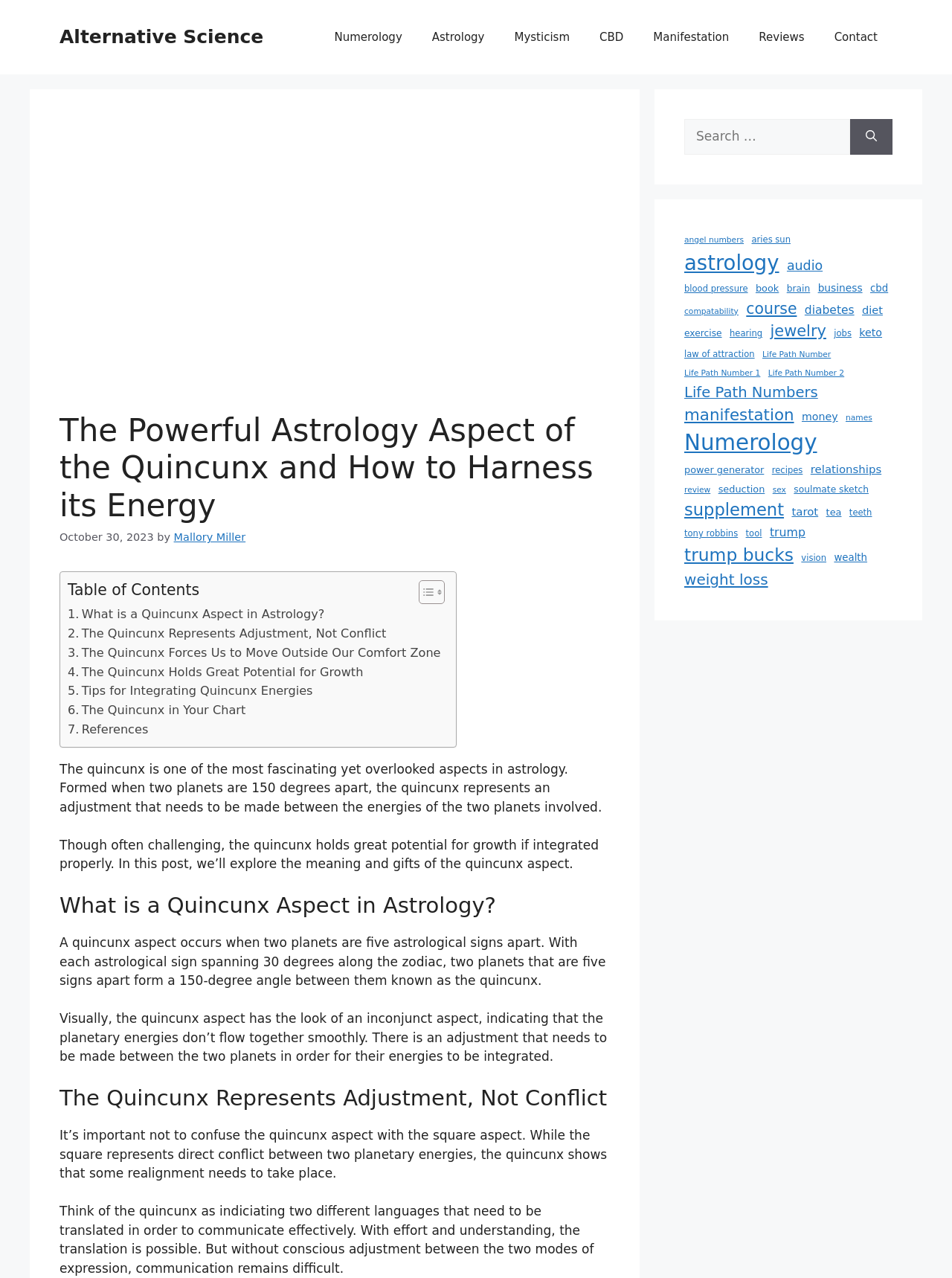What is the difference between a quincunx and a square aspect?
Please use the image to deliver a detailed and complete answer.

According to the webpage, the quincunx aspect represents adjustment, whereas the square aspect represents direct conflict between two planetary energies.